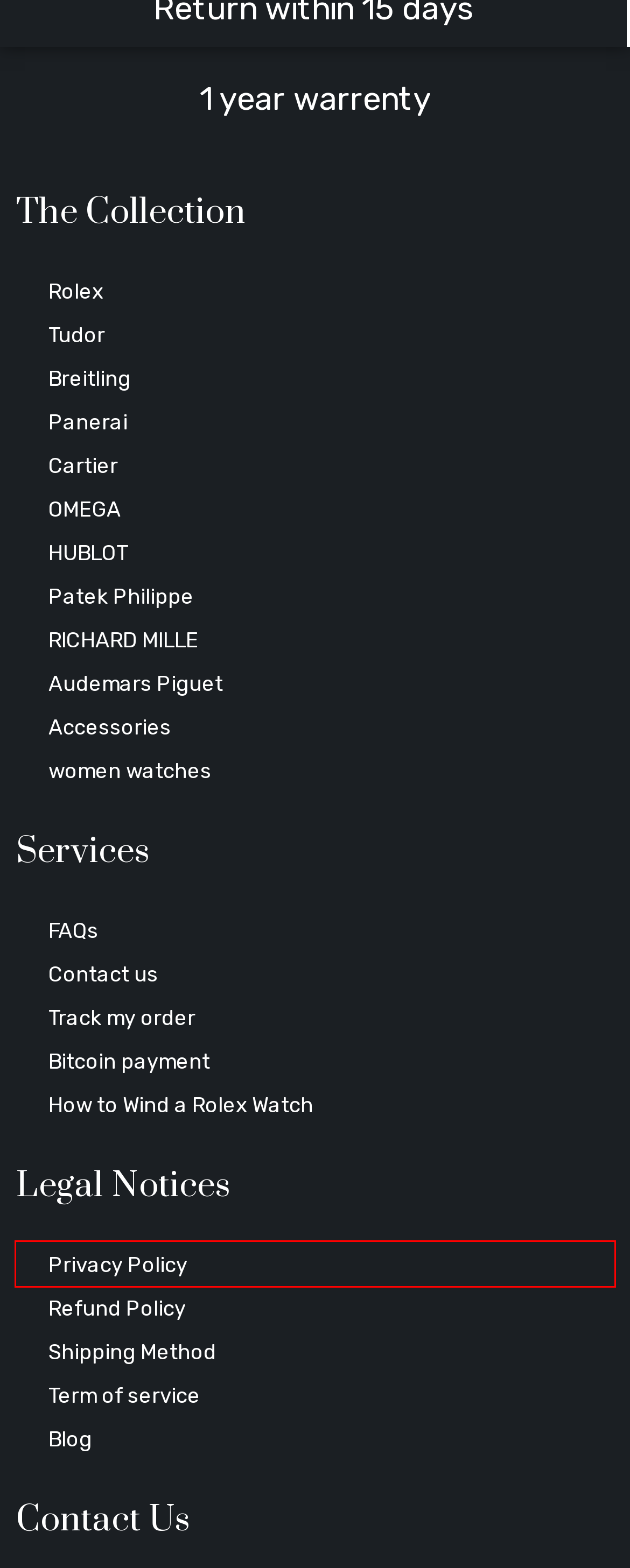You are provided with a screenshot of a webpage containing a red rectangle bounding box. Identify the webpage description that best matches the new webpage after the element in the bounding box is clicked. Here are the potential descriptions:
A. HUBLOT Archives - drwatch
B. Breitling - drwatch
C. How to Wind a Rolex Watch - drwatch
D. Privacy Policy - drwatch
E. Blog - drwatch
F. FAQs - drwatch
G. RICHARD MILLE Archives - drwatch
H. Shipping Method - drwatch

D